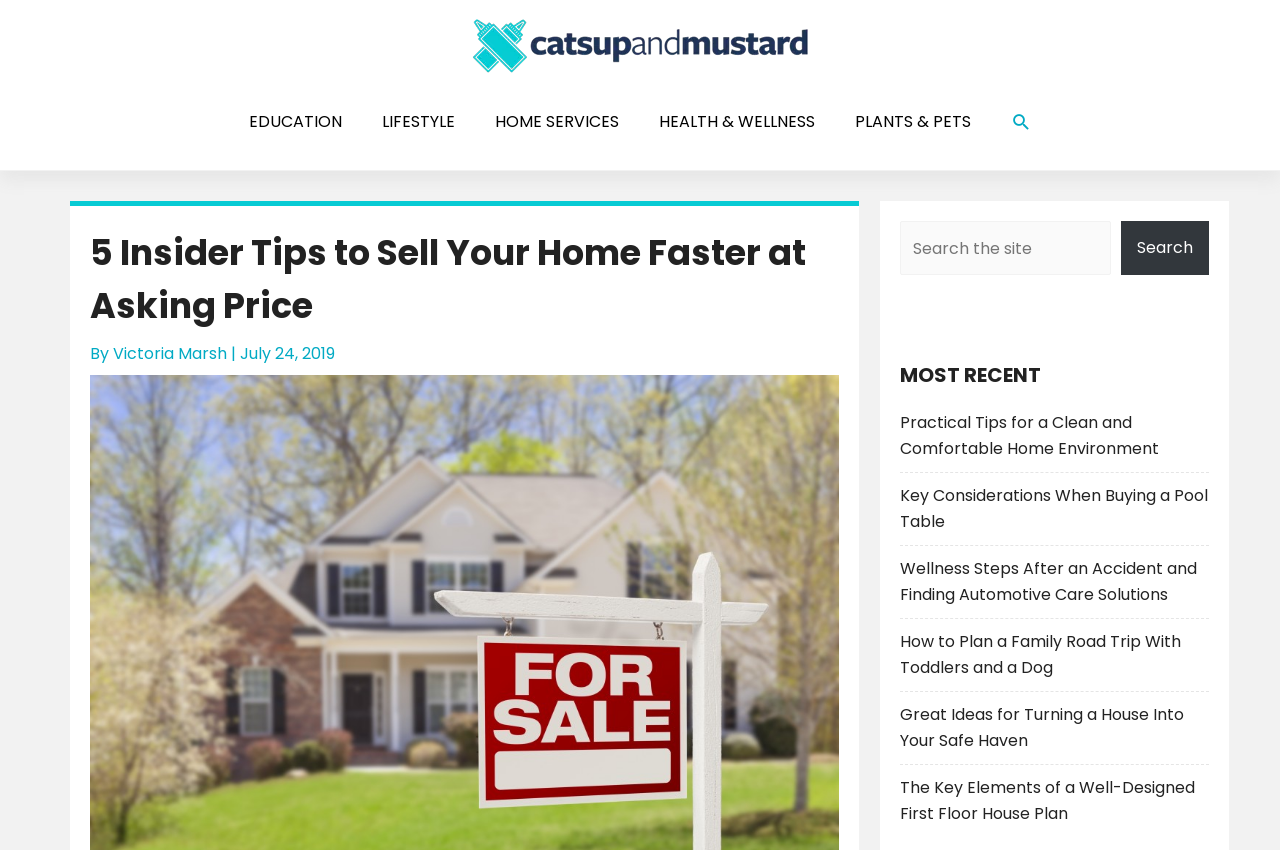Please reply to the following question using a single word or phrase: 
What is the author of the article?

Victoria Marsh